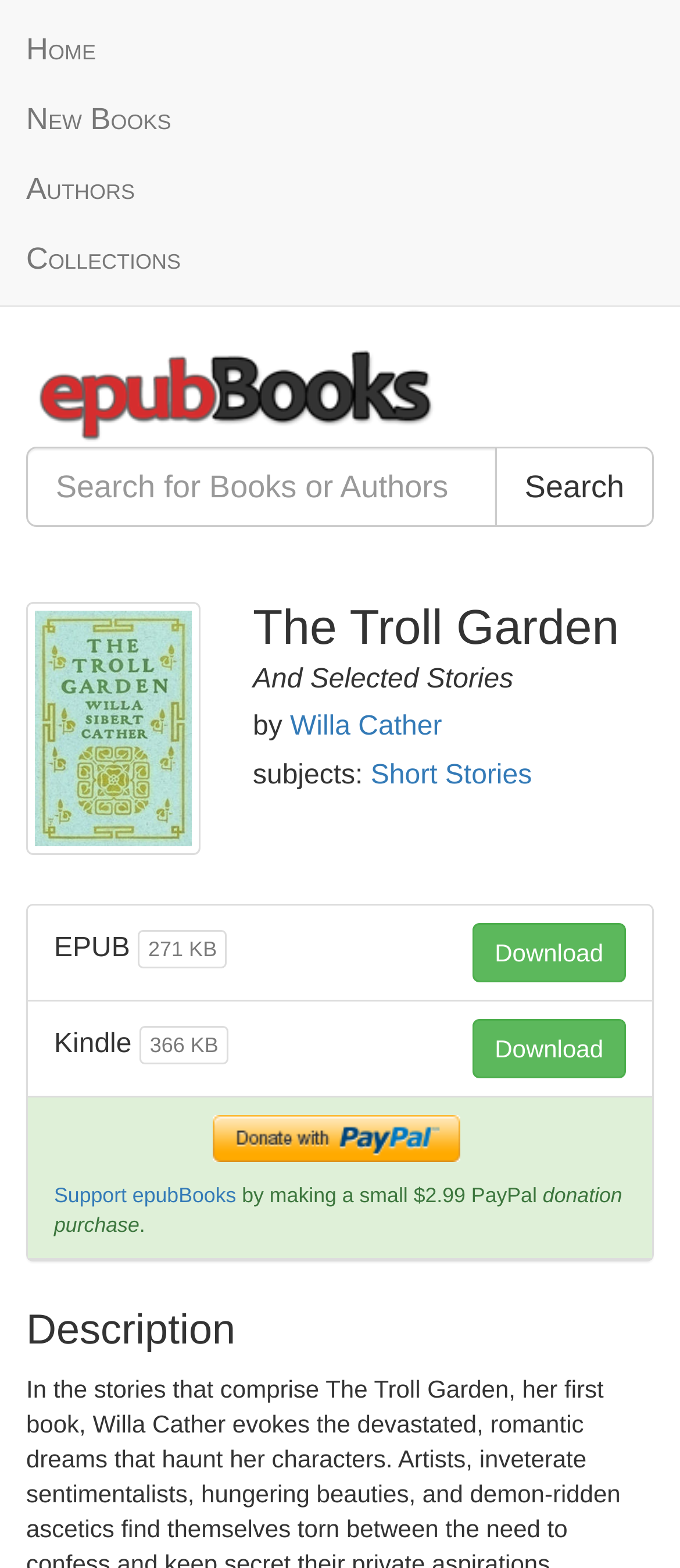Please identify the bounding box coordinates of the element's region that needs to be clicked to fulfill the following instruction: "search for books or authors". The bounding box coordinates should consist of four float numbers between 0 and 1, i.e., [left, top, right, bottom].

[0.038, 0.285, 0.962, 0.336]